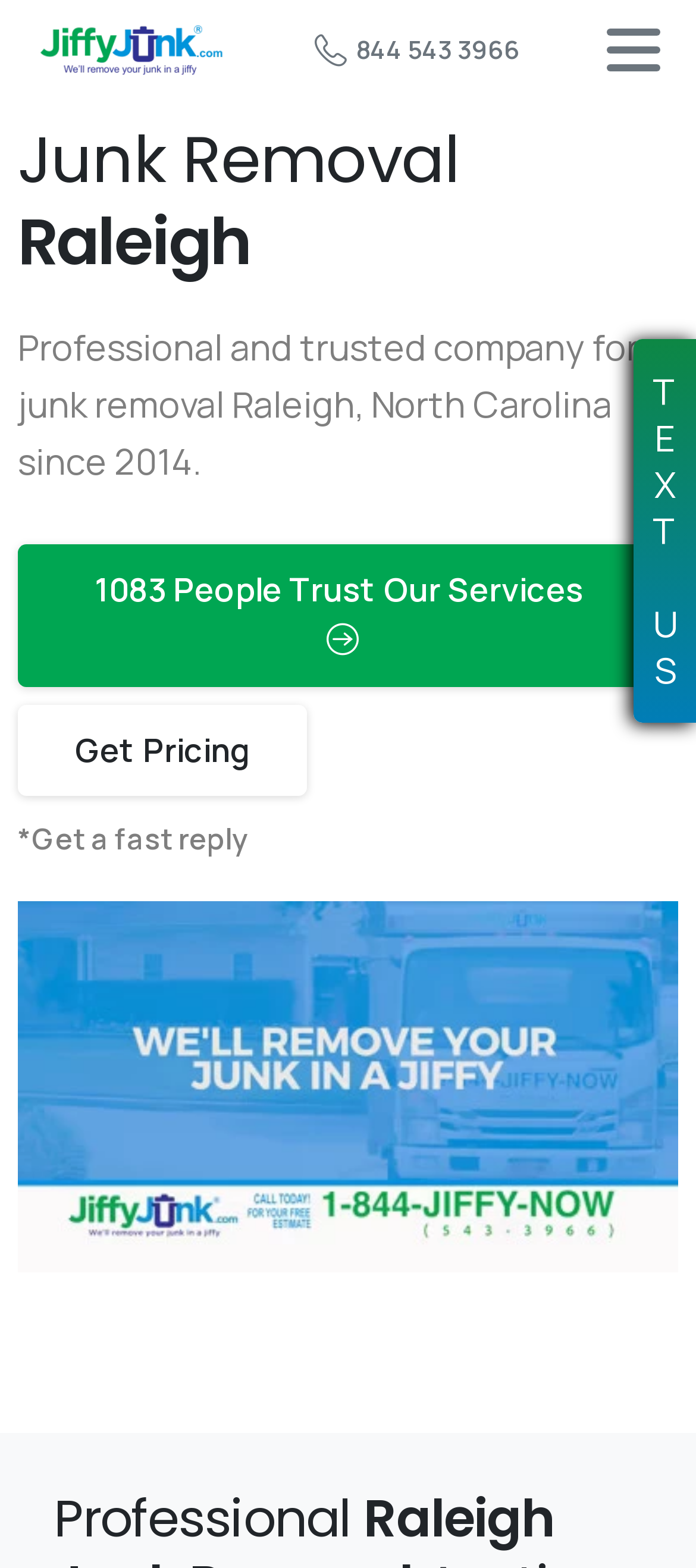Please reply to the following question with a single word or a short phrase:
What is the focus of the company?

Junk removal